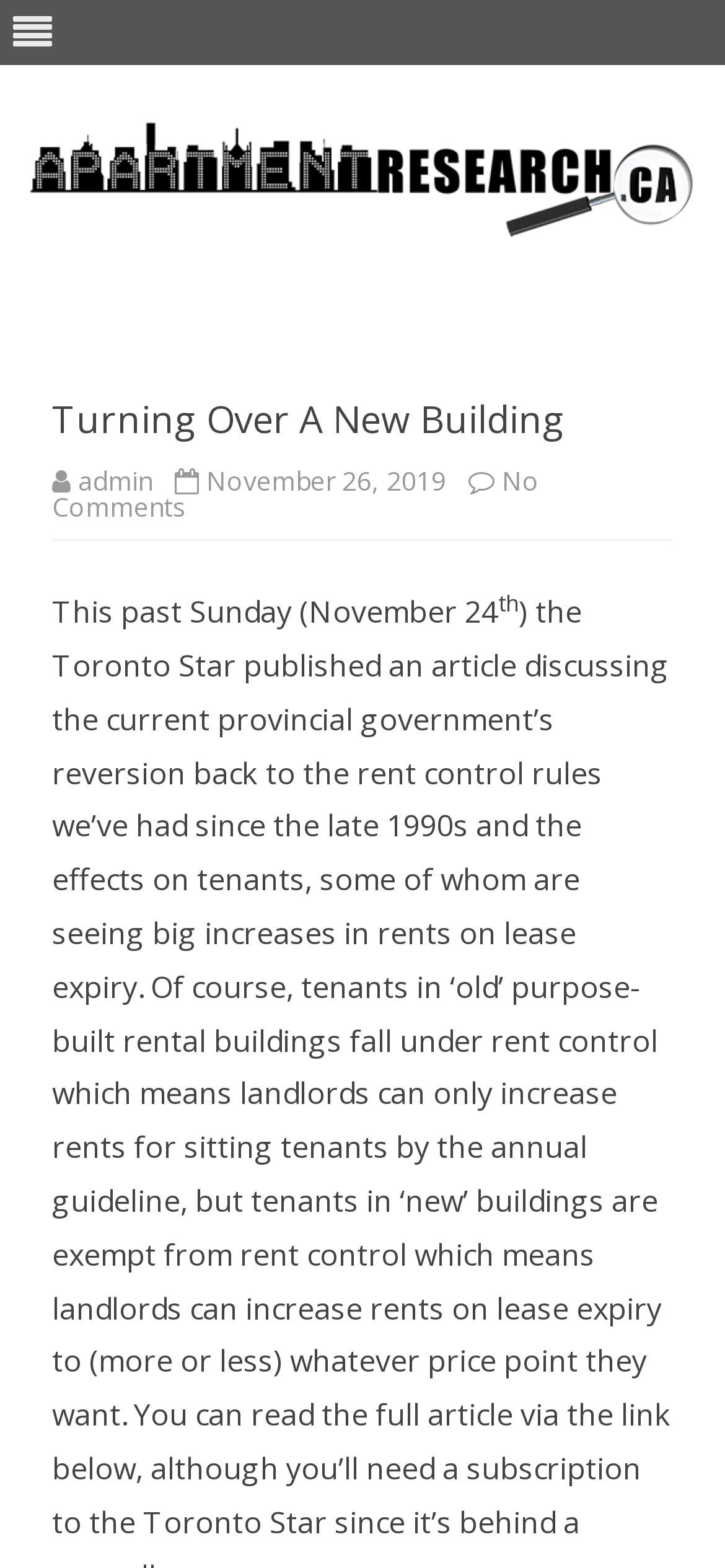Provide the bounding box coordinates, formatted as (top-left x, top-left y, bottom-right x, bottom-right y), with all values being floating point numbers between 0 and 1. Identify the bounding box of the UI element that matches the description: admin

[0.108, 0.295, 0.21, 0.318]